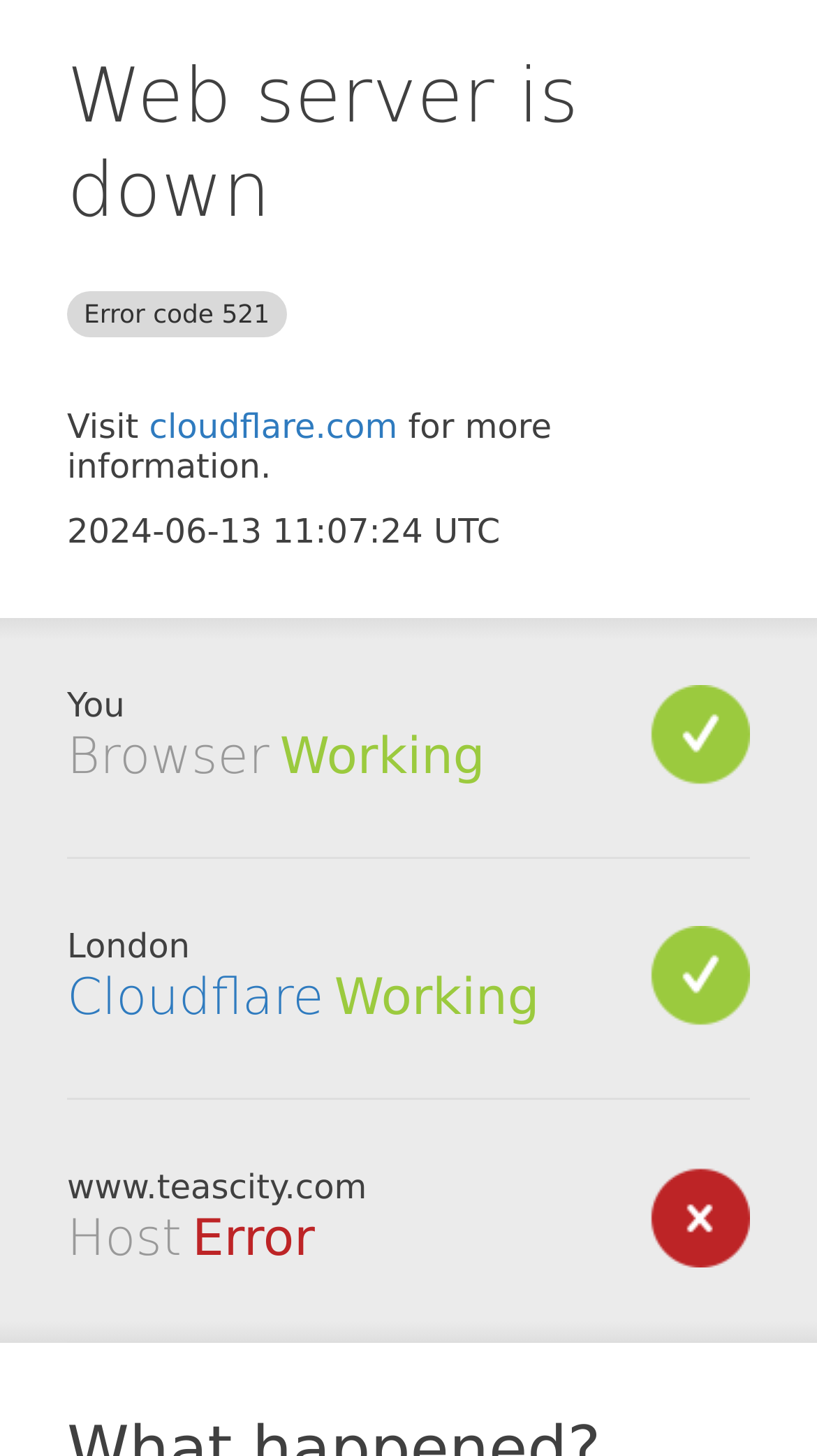Extract the text of the main heading from the webpage.

Web server is down Error code 521